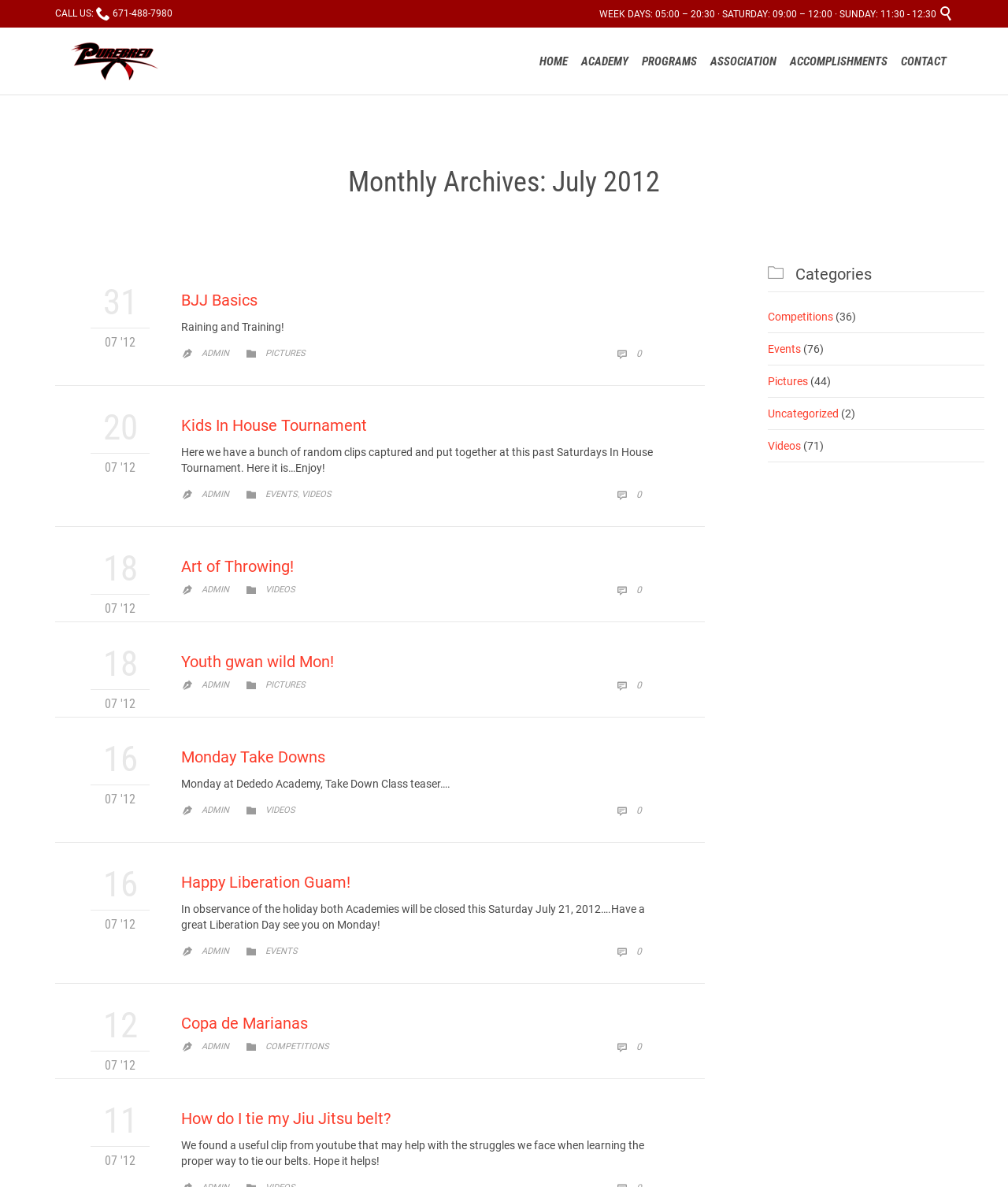Identify the bounding box coordinates for the element that needs to be clicked to fulfill this instruction: "Call the phone number". Provide the coordinates in the format of four float numbers between 0 and 1: [left, top, right, bottom].

[0.109, 0.007, 0.171, 0.016]